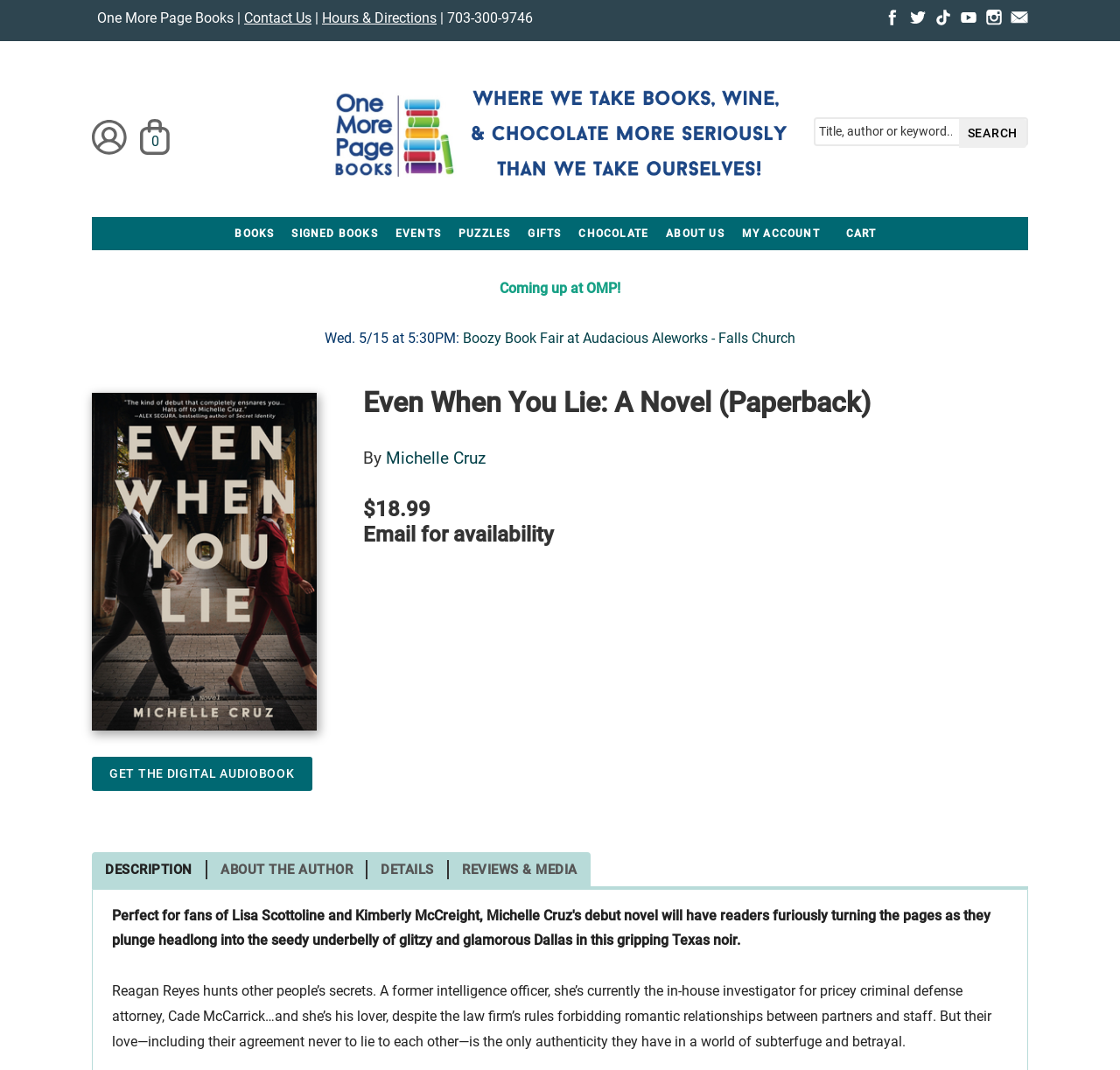Highlight the bounding box coordinates of the region I should click on to meet the following instruction: "Contact us".

[0.218, 0.009, 0.278, 0.025]